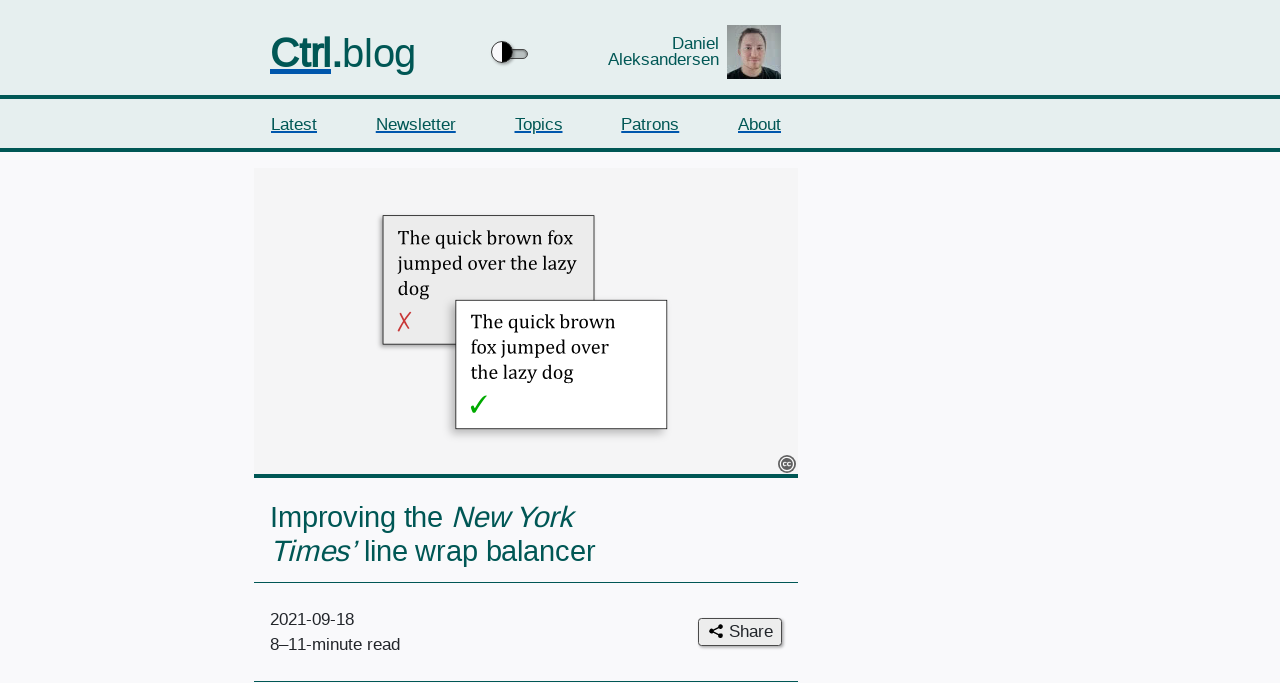Carefully examine the image and provide an in-depth answer to the question: How many links are in the site navigation?

I found the site navigation section, which contains 5 links: 'Latest', 'Newsletter', 'Topics', 'Patrons', and 'About'.